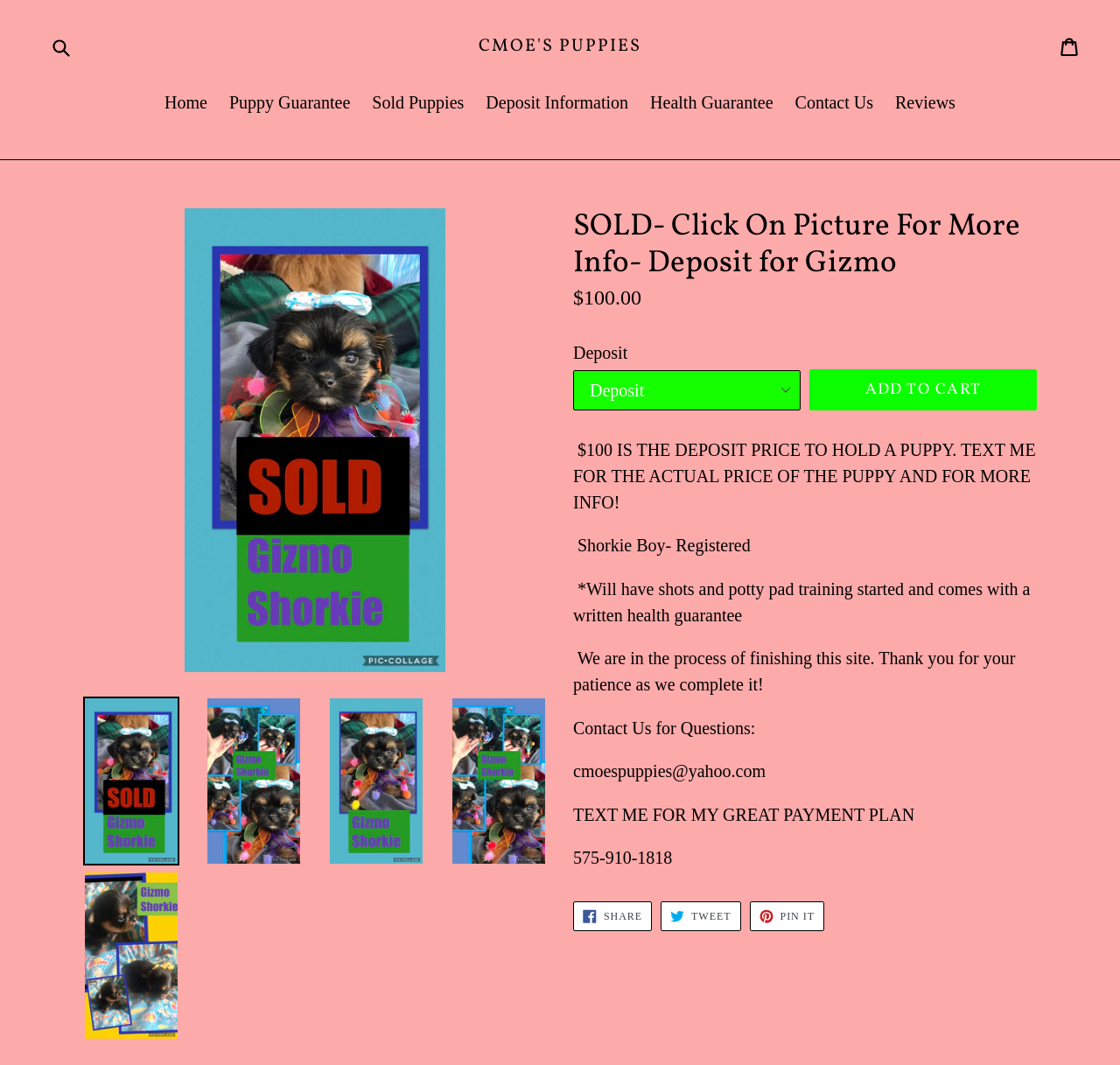What is included in the health guarantee?
Look at the image and answer with only one word or phrase.

shots and potty pad training